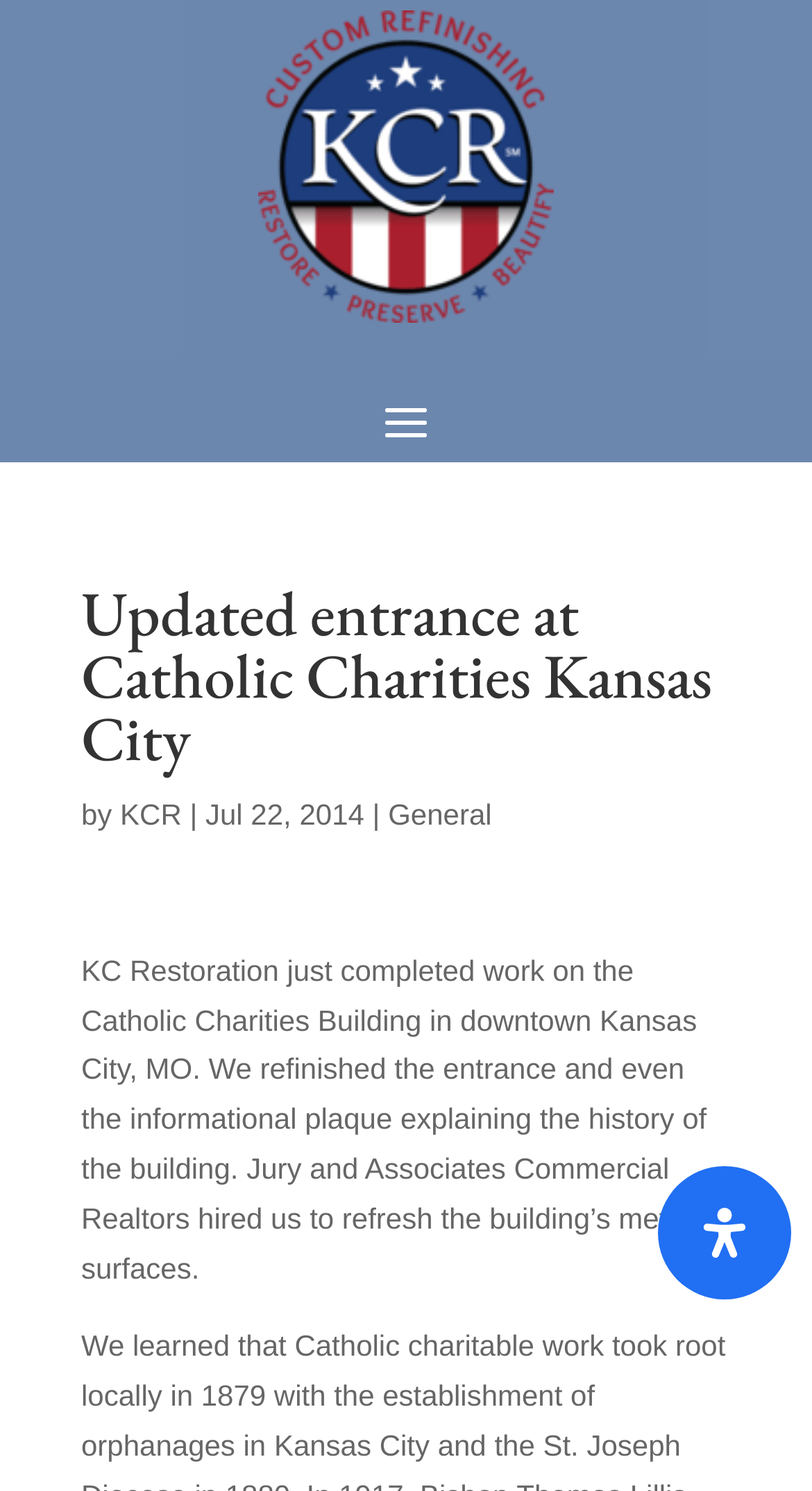Using the element description aria-label="Open Accessibility Panel" title="Accessibility", predict the bounding box coordinates for the UI element. Provide the coordinates in (top-left x, top-left y, bottom-right x, bottom-right y) format with values ranging from 0 to 1.

[0.81, 0.782, 0.974, 0.872]